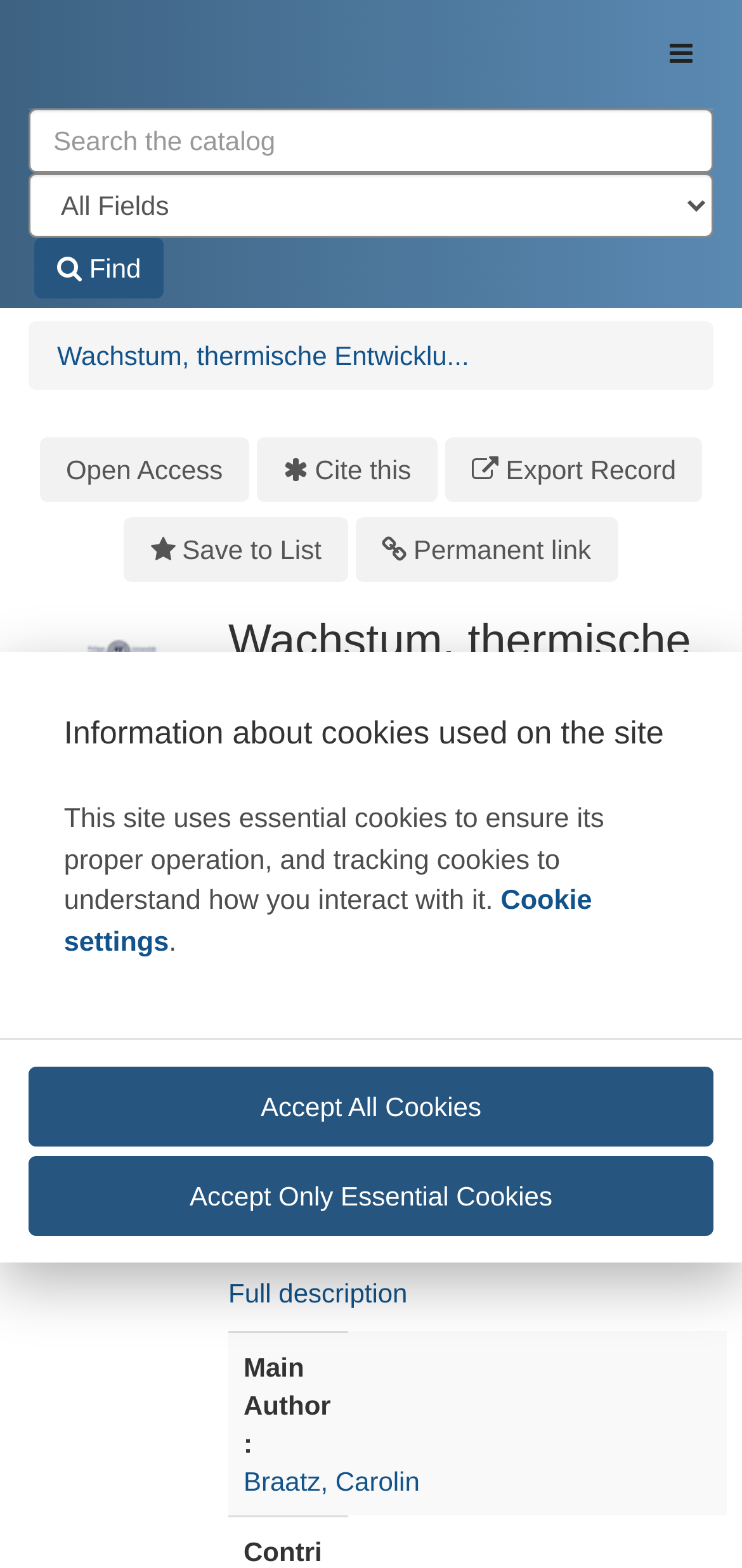Give a short answer to this question using one word or a phrase:
What is the title of the publication?

Wachstum, thermische Entwicklung und Phasentransformationen von NTCDA und Tetracen auf der Ag(111)-Oberfläche